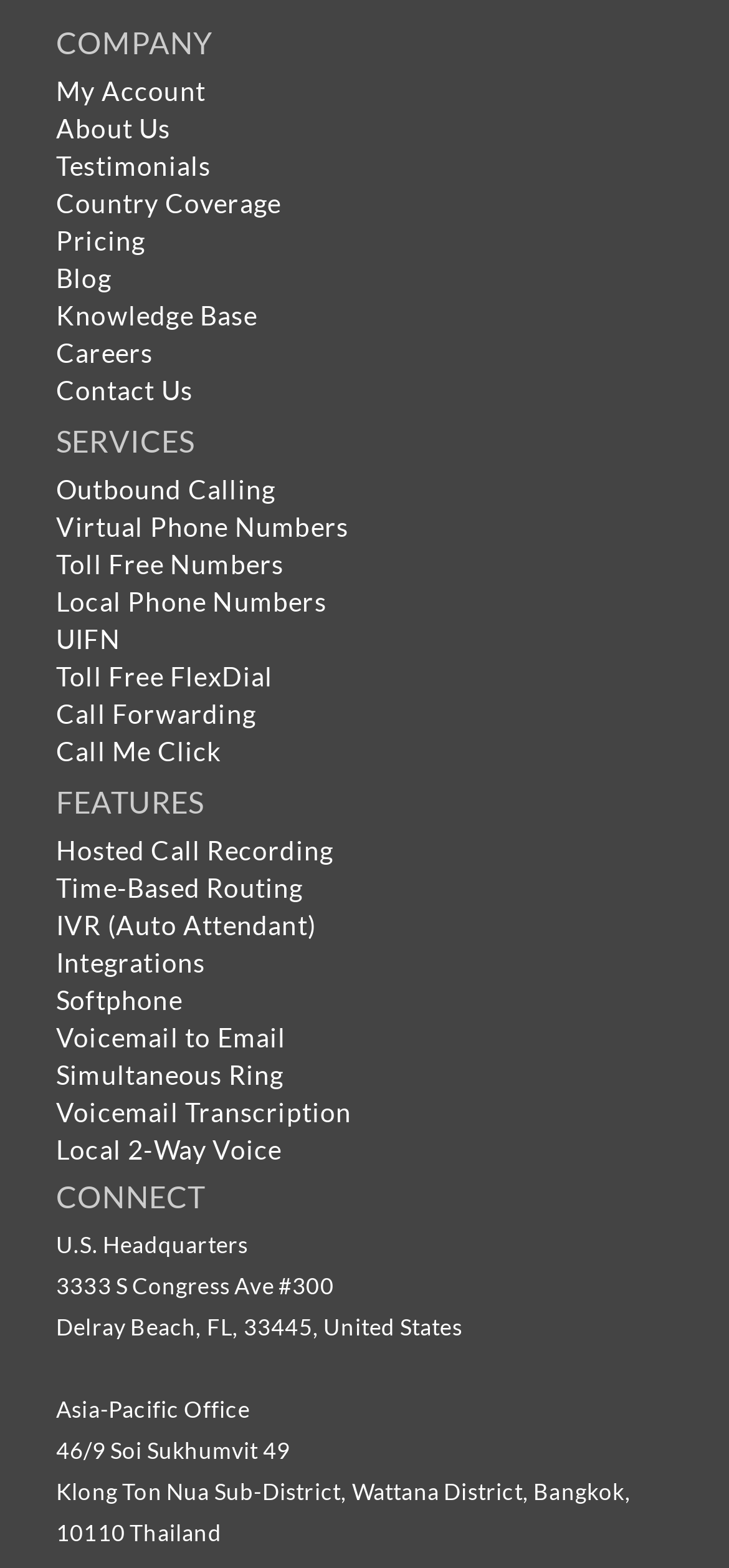Given the description of a UI element: "Toll Free Numbers", identify the bounding box coordinates of the matching element in the webpage screenshot.

[0.077, 0.349, 0.389, 0.369]